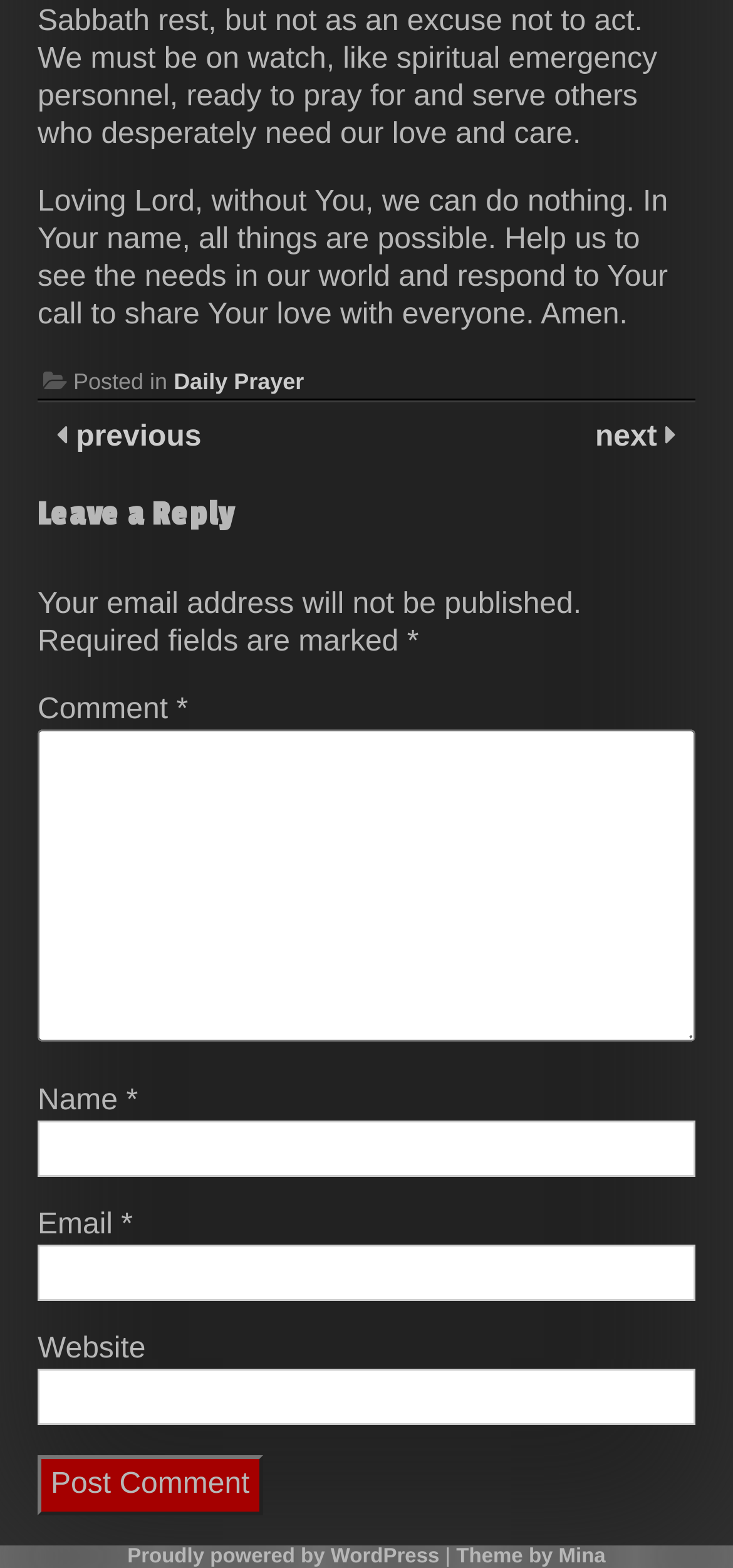What information is required to leave a comment?
Please analyze the image and answer the question with as much detail as possible.

The webpage contains three required fields: 'Name', 'Email', and 'Comment'. These fields are marked with an asterisk (*) and have a 'required' attribute set to 'True', indicating that users must fill them in to leave a comment.